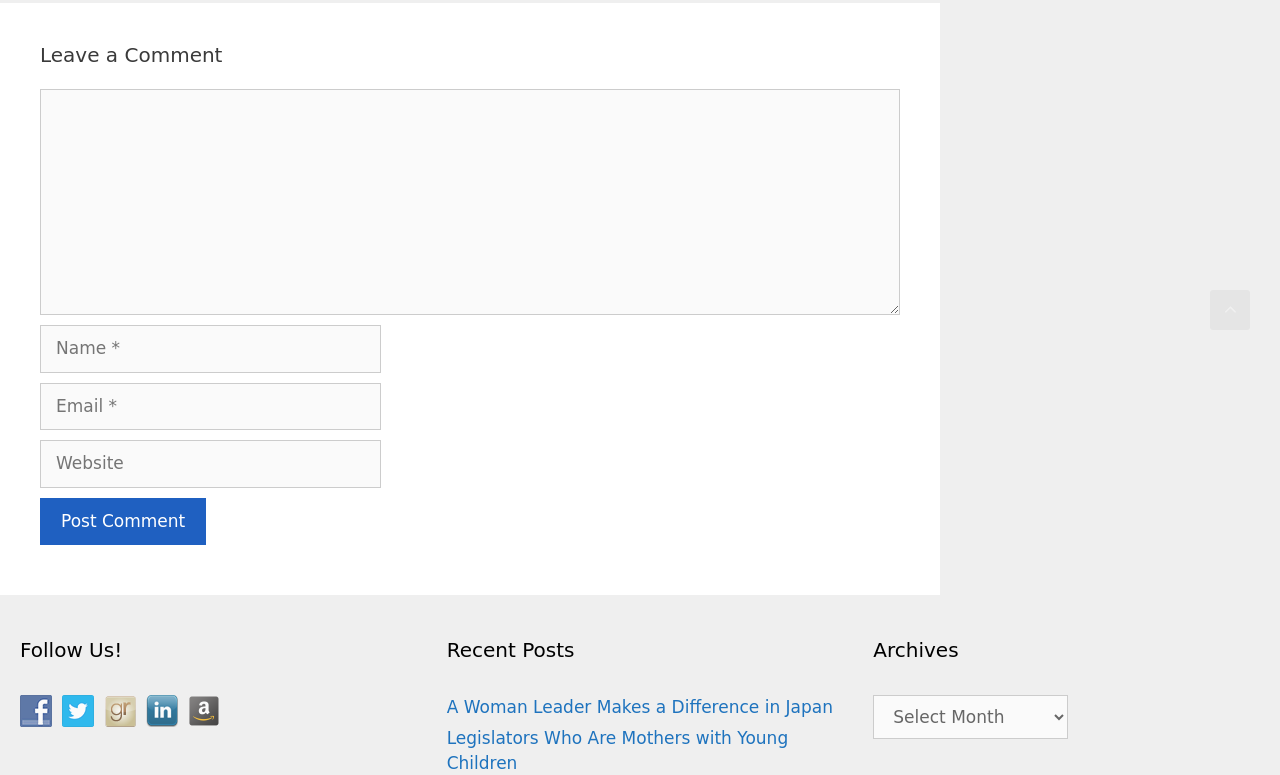Identify the bounding box coordinates for the UI element described as follows: "parent_node: Comment name="url" placeholder="Website"". Ensure the coordinates are four float numbers between 0 and 1, formatted as [left, top, right, bottom].

[0.031, 0.568, 0.298, 0.63]